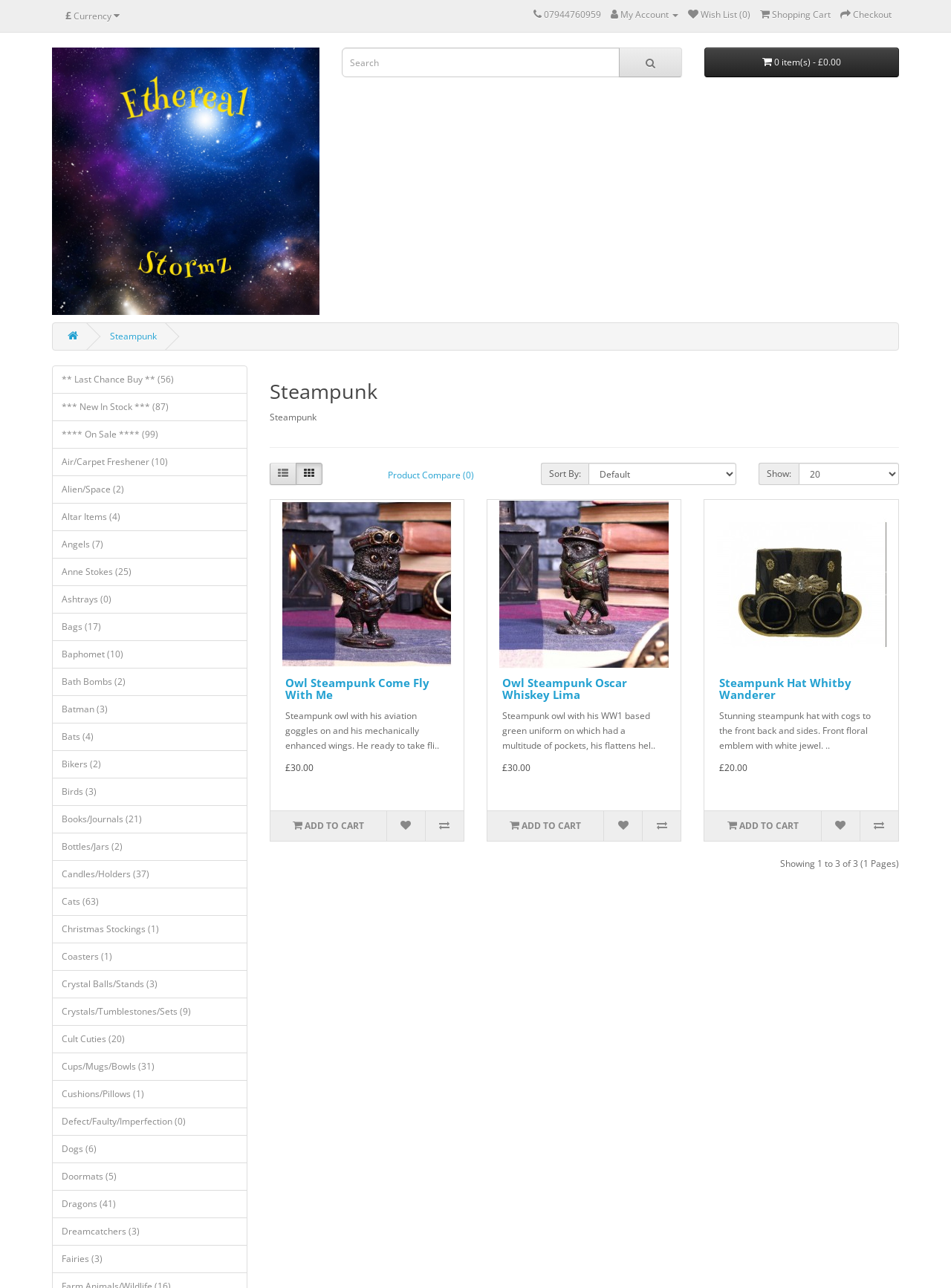Describe all the visual and textual components of the webpage comprehensively.

This webpage is about Steampunk, a genre of science fiction that combines Victorian-era aesthetics with advanced technologies. At the top of the page, there is a navigation bar with several links, including a currency selector, a link to the user's account, a wishlist, a shopping cart, and a checkout button. Below the navigation bar, there is a search bar with a magnifying glass icon.

On the left side of the page, there is a list of categories, including "Last Chance Buy", "New In Stock", "On Sale", and various product categories such as "Air/Carpet Freshener", "Alien/Space", and "Steampunk". There are 93 categories in total.

In the main content area, there are three product listings, each with an image, a heading, a description, and a price. The products are "Owl Steampunk Come Fly With Me", "Owl Steampunk Oscar Whiskey Lima", and "Steampunk Hat Whitby Wanderer". Each product has three buttons: "ADD TO CART", a wishlist button, and a compare button.

Above the product listings, there are two dropdown menus, one for sorting products and one for selecting the number of products to show per page.